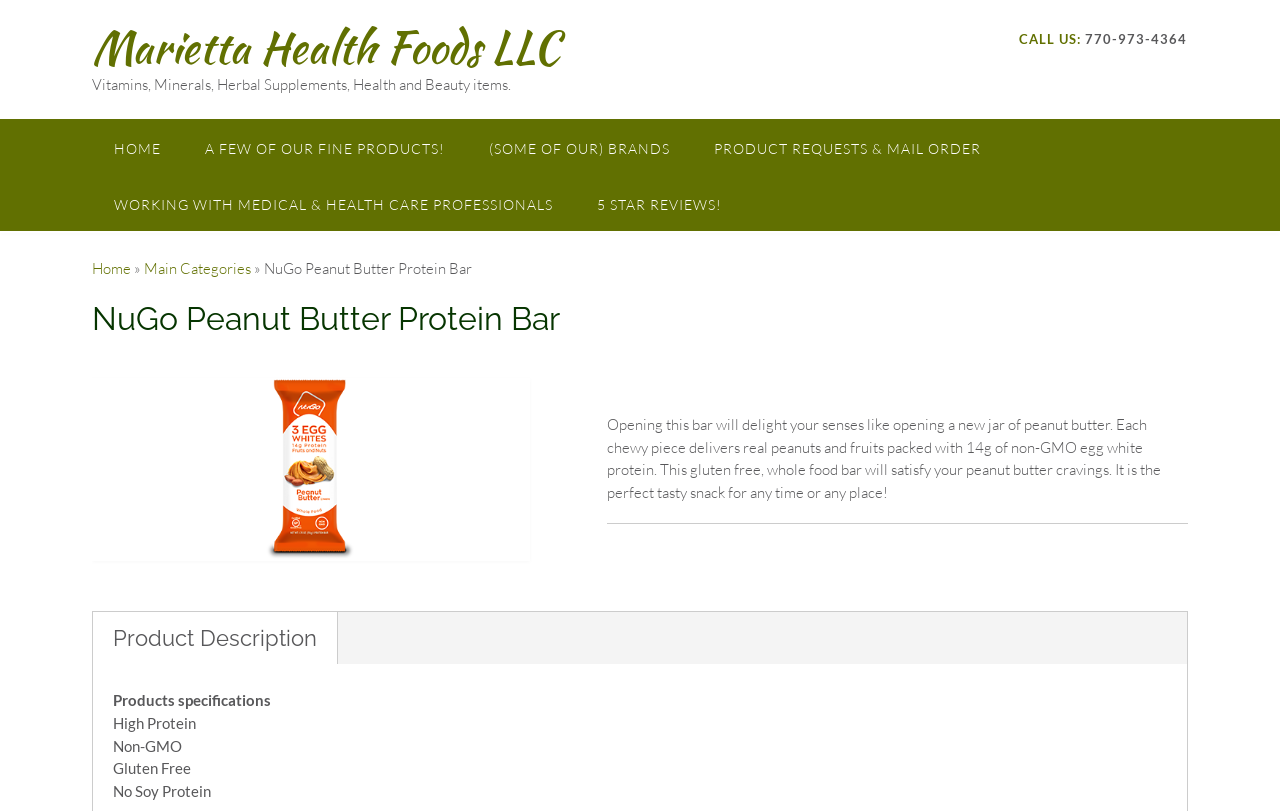Locate the coordinates of the bounding box for the clickable region that fulfills this instruction: "Call the phone number".

[0.845, 0.038, 0.927, 0.058]